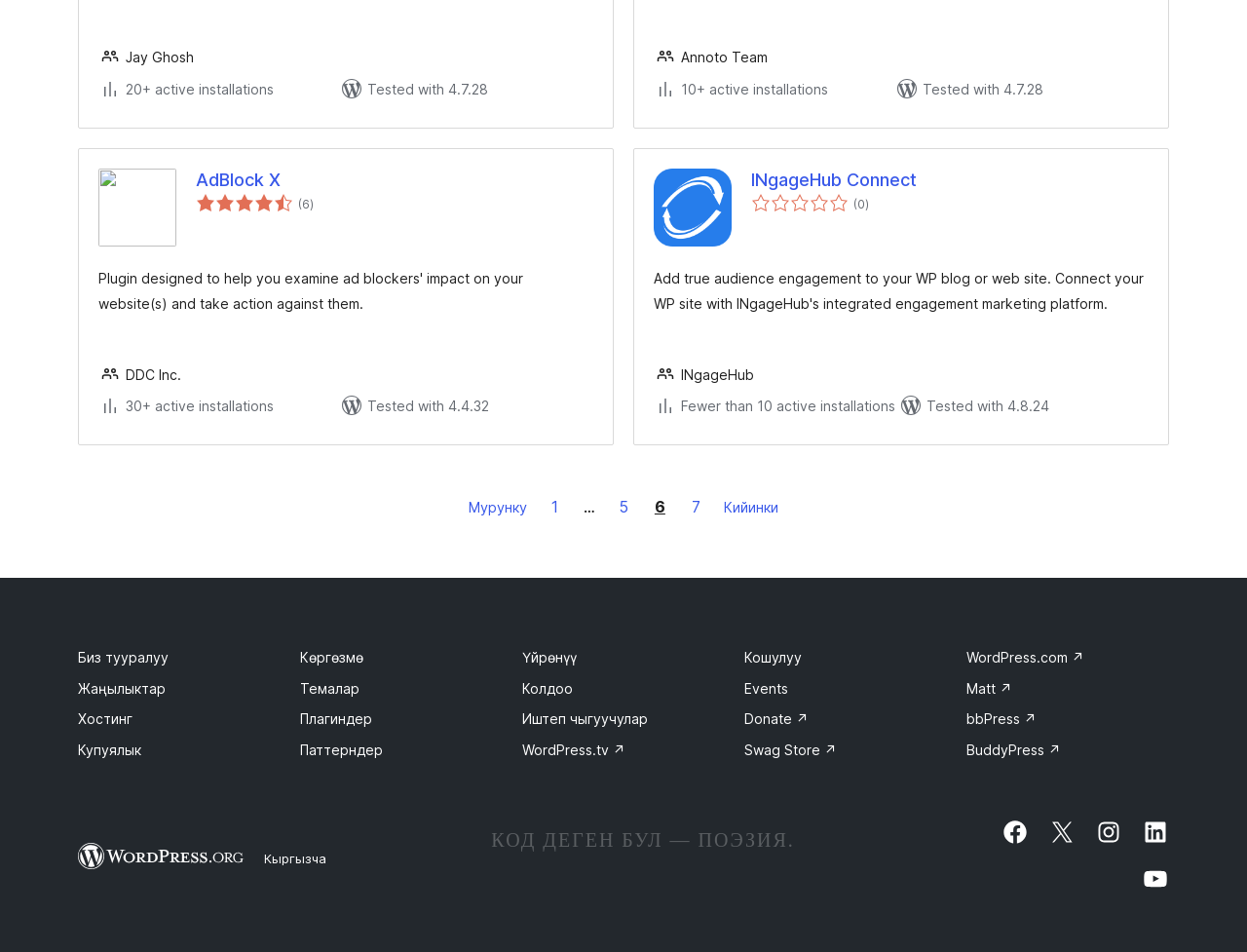Can you find the bounding box coordinates for the element that needs to be clicked to execute this instruction: "Check out INgageHub Connect"? The coordinates should be given as four float numbers between 0 and 1, i.e., [left, top, right, bottom].

[0.602, 0.177, 0.921, 0.201]